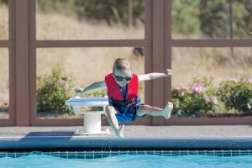Please examine the image and provide a detailed answer to the question: What is the purpose of the red gear?

The bright red gear is a life jacket, which is a protective swim gear, suggesting that the child's safety is ensured while engaging in water activities.